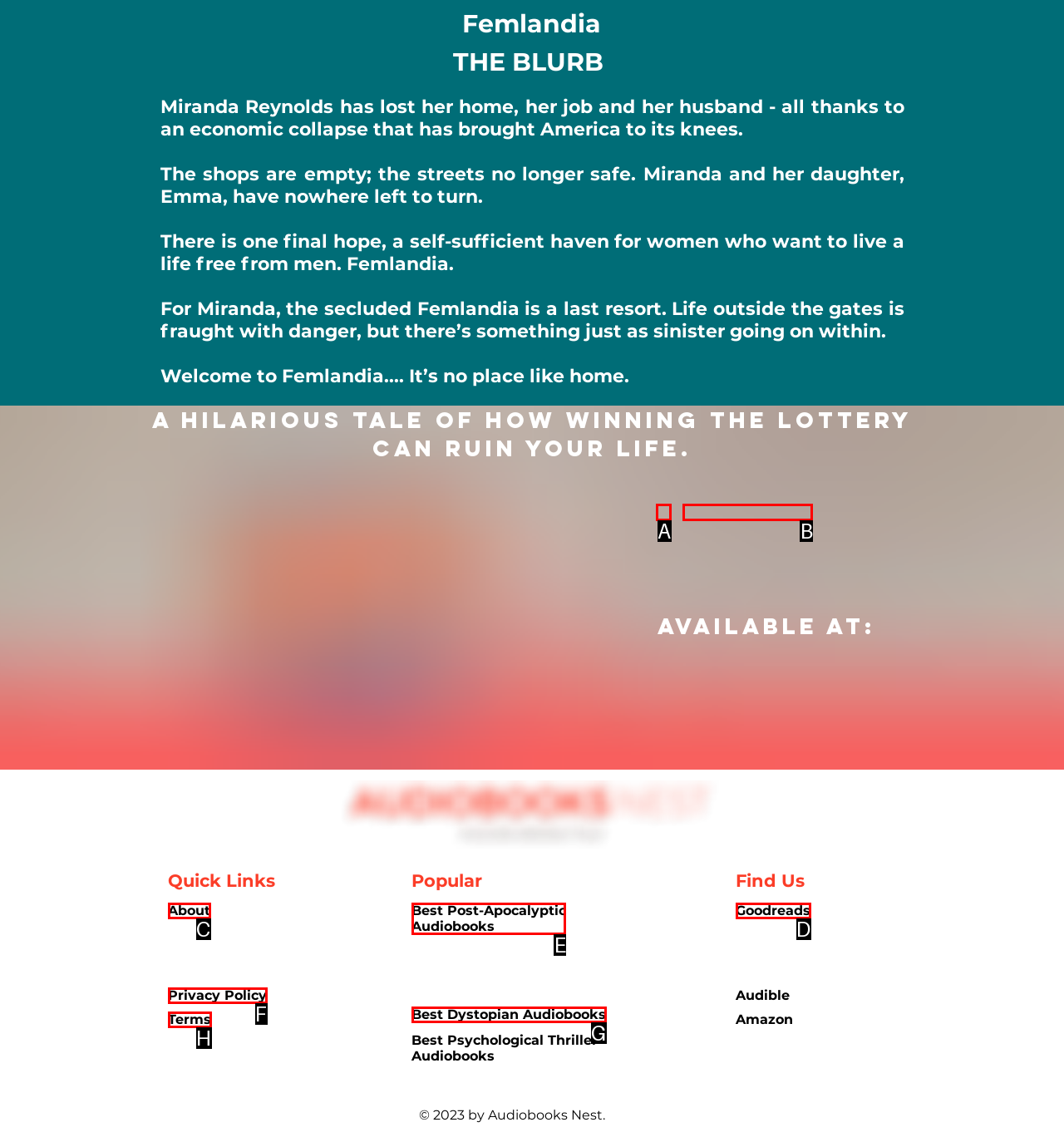Tell me which one HTML element I should click to complete the following task: Find more post-apocalyptic audiobooks Answer with the option's letter from the given choices directly.

E